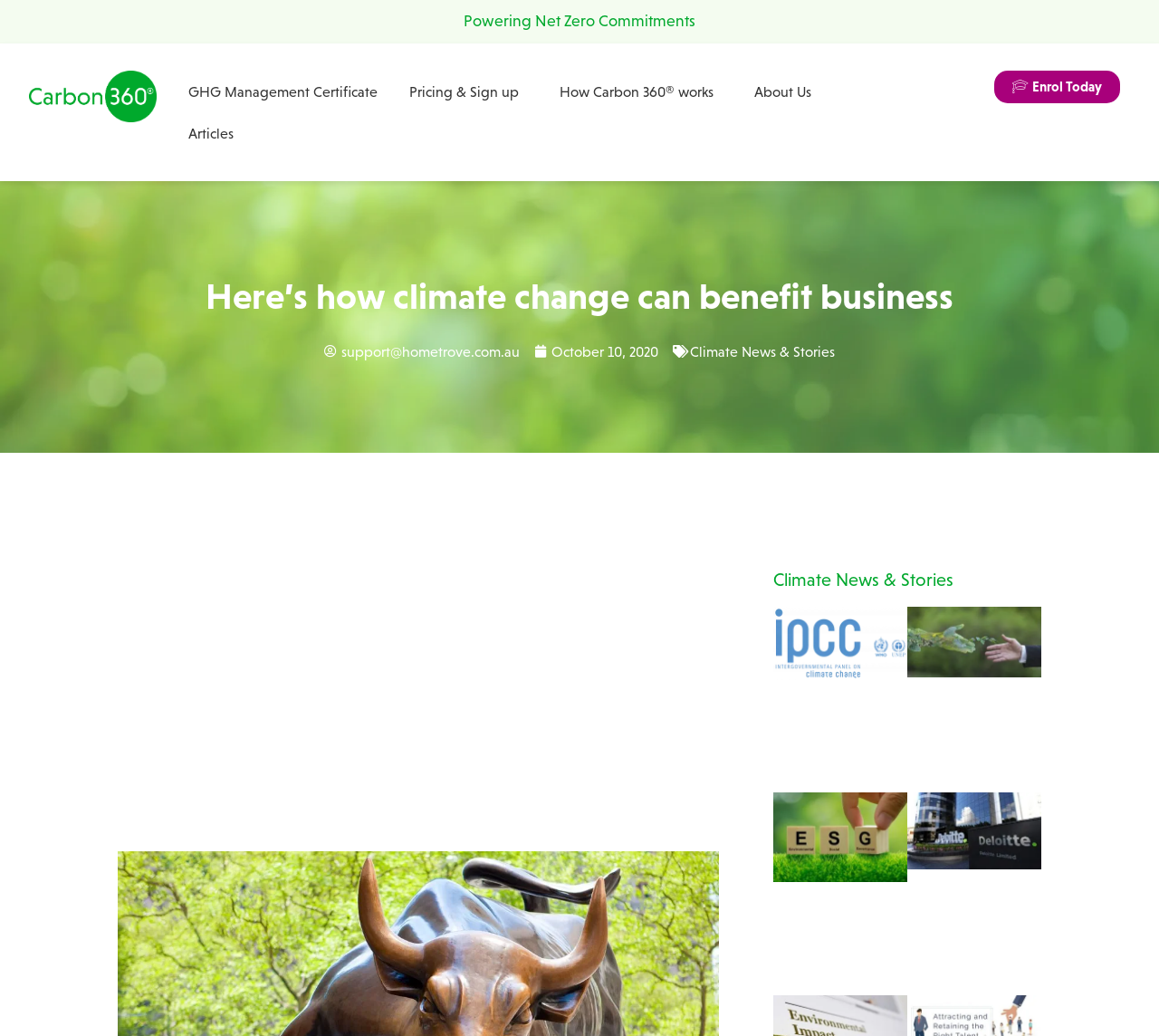Can you specify the bounding box coordinates of the area that needs to be clicked to fulfill the following instruction: "Click on the OVERVIEW link"?

None